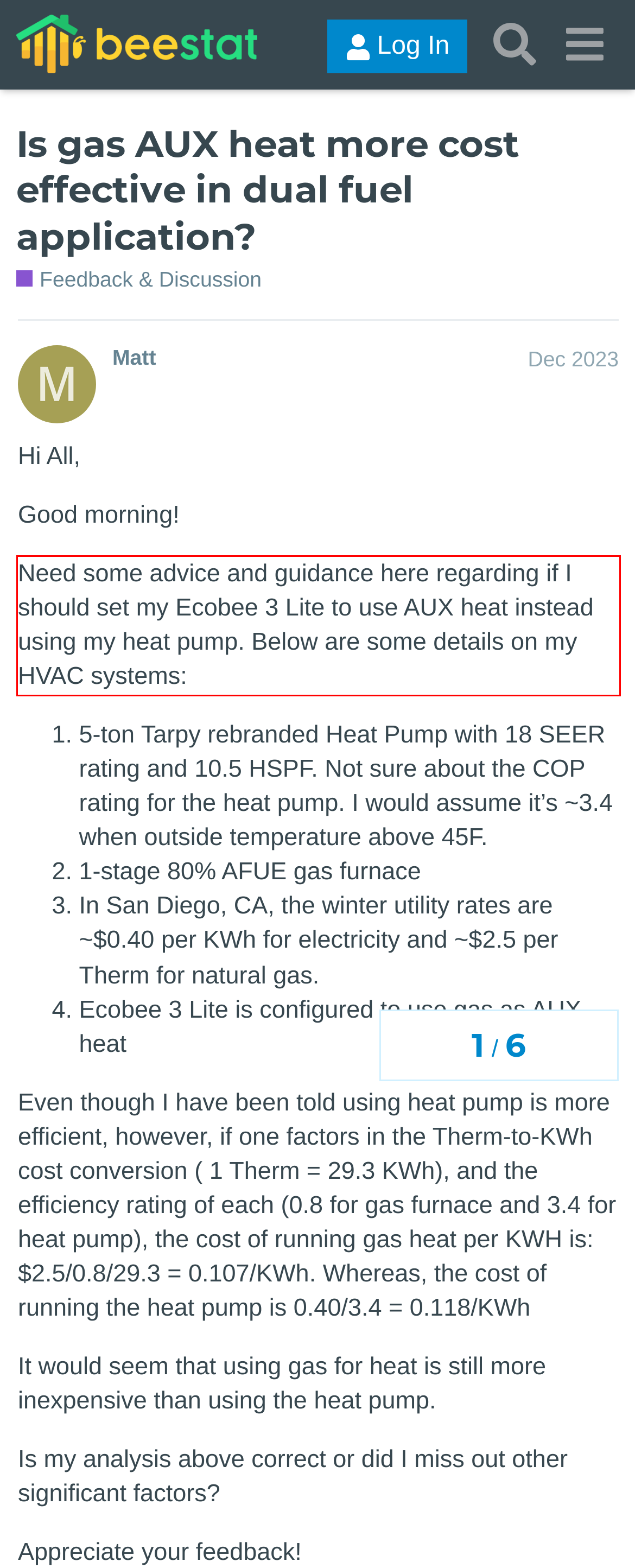The screenshot provided shows a webpage with a red bounding box. Apply OCR to the text within this red bounding box and provide the extracted content.

Need some advice and guidance here regarding if I should set my Ecobee 3 Lite to use AUX heat instead using my heat pump. Below are some details on my HVAC systems: